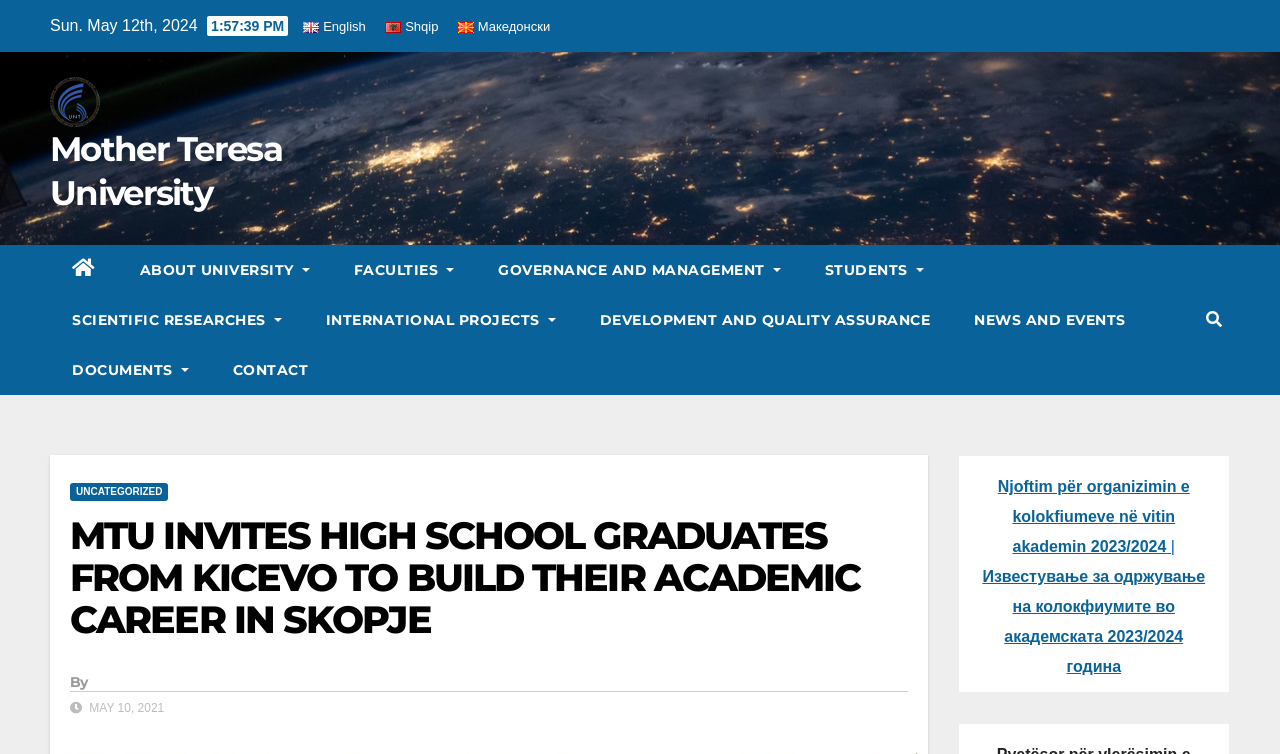Create a detailed narrative describing the layout and content of the webpage.

The webpage is about Mother Teresa University, with a focus on inviting high school graduates from Kicevo to build their academic career in Skopje. At the top left, there is a date "Sun. May 12th, 2024" and a language selection menu with options for English, Shqip, and Македонски, each accompanied by a small flag icon. 

Below the language selection menu, there is a university logo and a heading "Mother Teresa University" with a link to the university's main page. 

The main navigation menu is located below the university logo, with links to various sections such as "ABOUT UNIVERSITY", "FACULTIES", "GOVERNANCE AND MANAGEMENT", "STUDENTS", "SCIENTIFIC RESEARCHES", "INTERNATIONAL PROJECTS", "DEVELOPMENT AND QUALITY ASSURANCE", "NEWS AND EVENTS", "DOCUMENTS", and "CONTACT". 

On the right side of the page, there is a search button with a magnifying glass icon. 

The main content of the page is an article with the title "MTU INVITES HIGH SCHOOL GRADUATES FROM KICEVO TO BUILD THEIR ACADEMIC CAREER IN SKOPJE", which is also the title of the webpage. The article has a permalink and is dated "MAY 10, 2021". 

Below the article, there is a link to another news article titled "Njoftim për organizimin e kolokfiumeve në vitin akademin 2023/2024 | Известување за одржување на колокфиумите во академската 2023/2024 година".